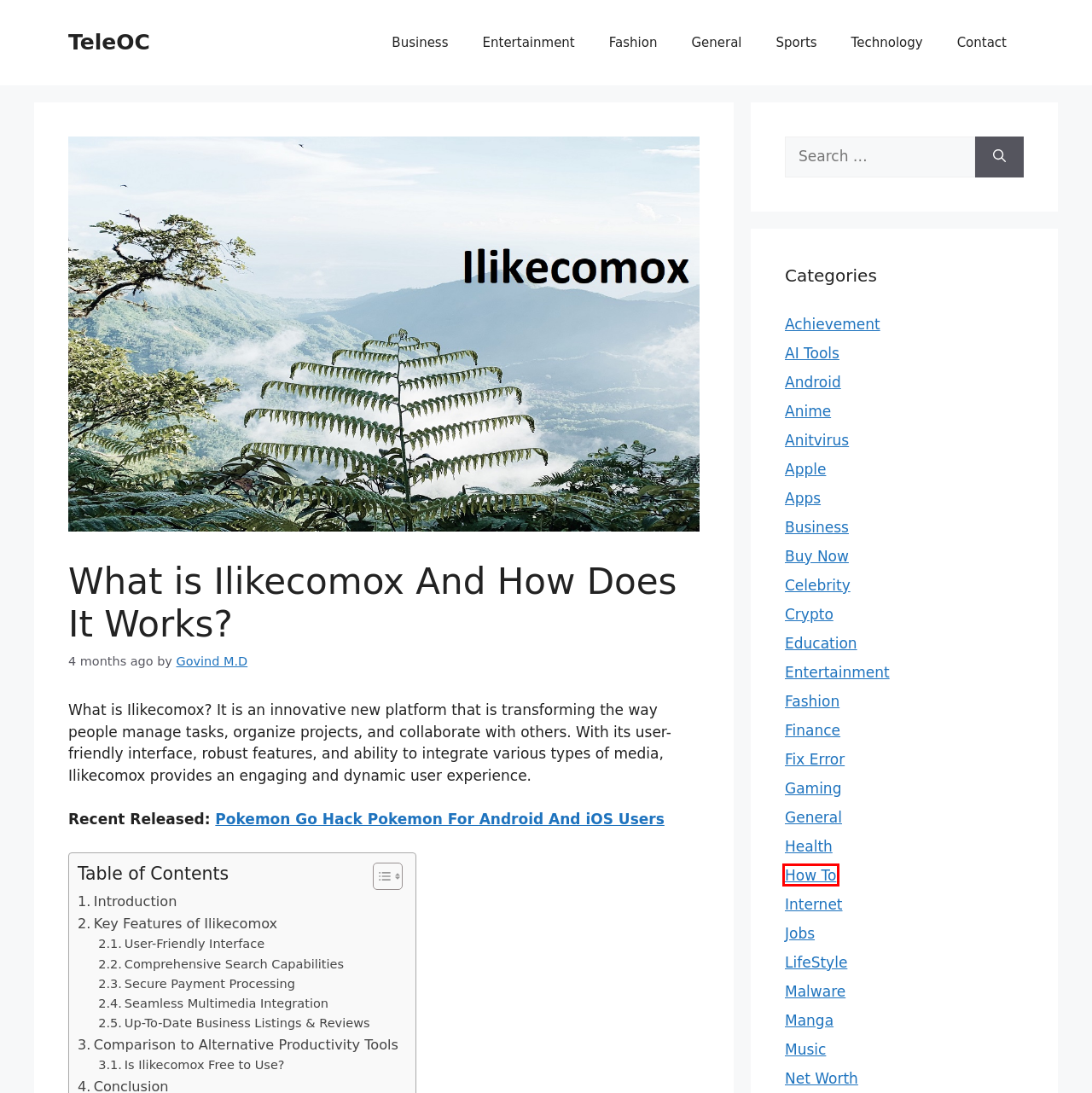Check out the screenshot of a webpage with a red rectangle bounding box. Select the best fitting webpage description that aligns with the new webpage after clicking the element inside the bounding box. Here are the candidates:
A. Apple Archives - TeleOC
B. Jobs Archives - TeleOC
C. Apps Archives - TeleOC
D. Education Archives - TeleOC
E. Technology Archives - TeleOC
F. Anitvirus Archives - TeleOC
G. How To Archives - TeleOC
H. Anime Archives - TeleOC

G